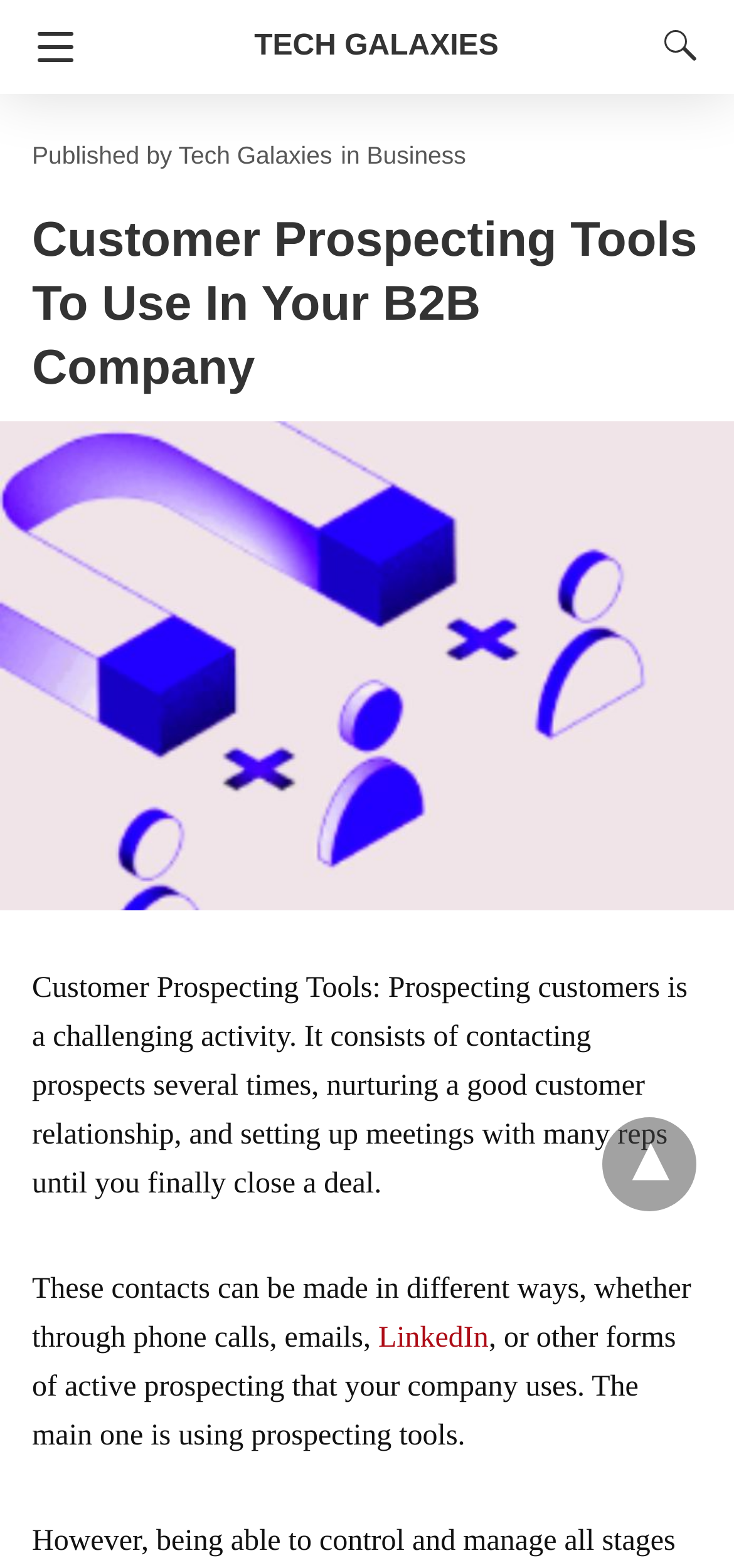What is the position of the 'Search' button?
Based on the image, provide a one-word or brief-phrase response.

Top right